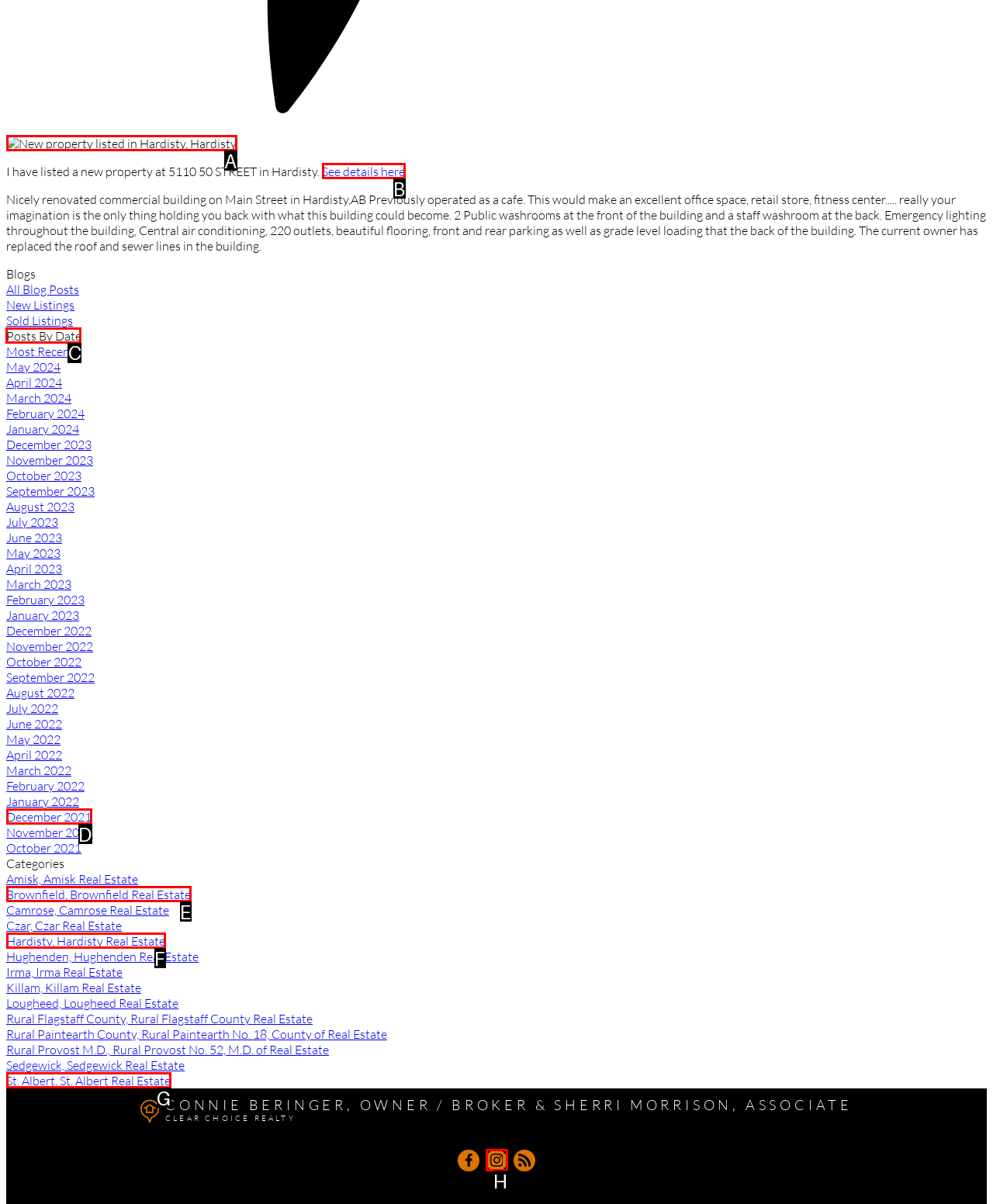Identify the HTML element to click to execute this task: Read posts by date Respond with the letter corresponding to the proper option.

C